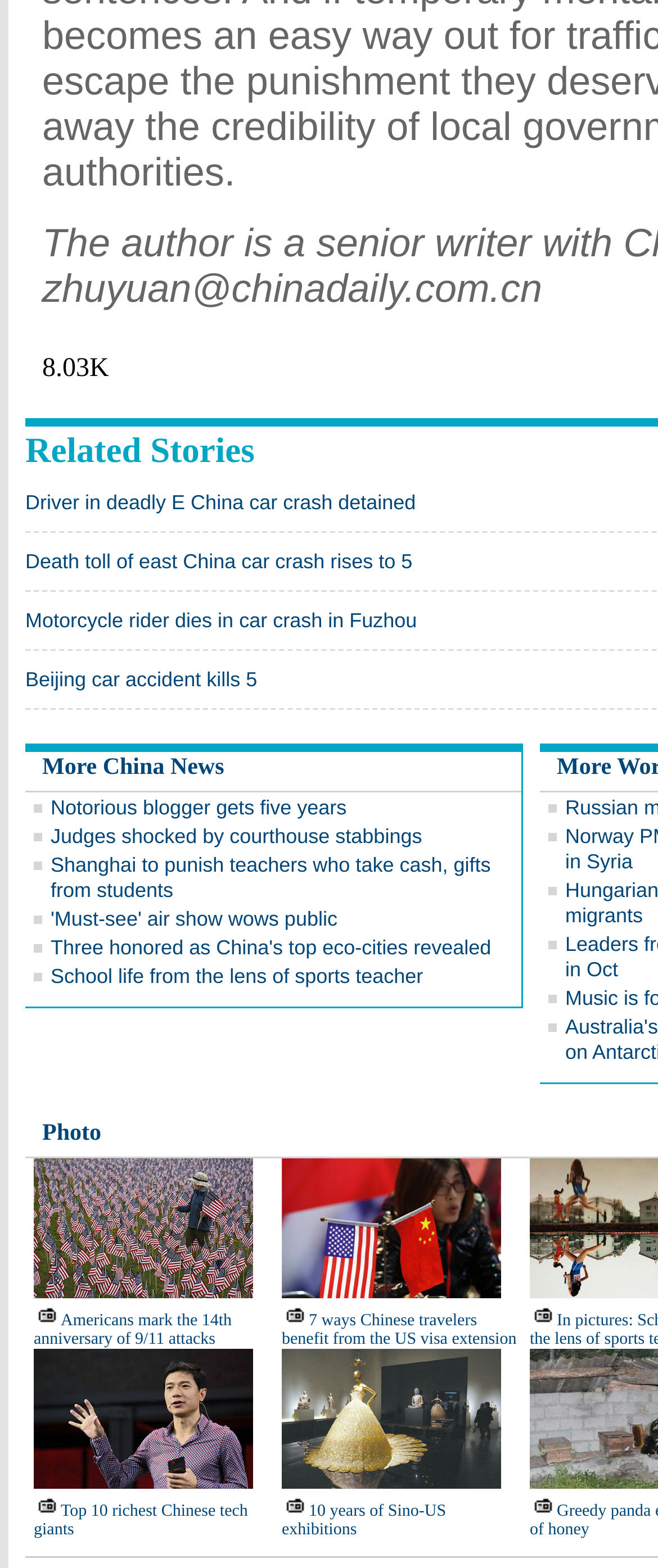Identify the coordinates of the bounding box for the element that must be clicked to accomplish the instruction: "Read about the 7 ways Chinese travelers benefit from the US visa extension".

[0.428, 0.837, 0.785, 0.86]